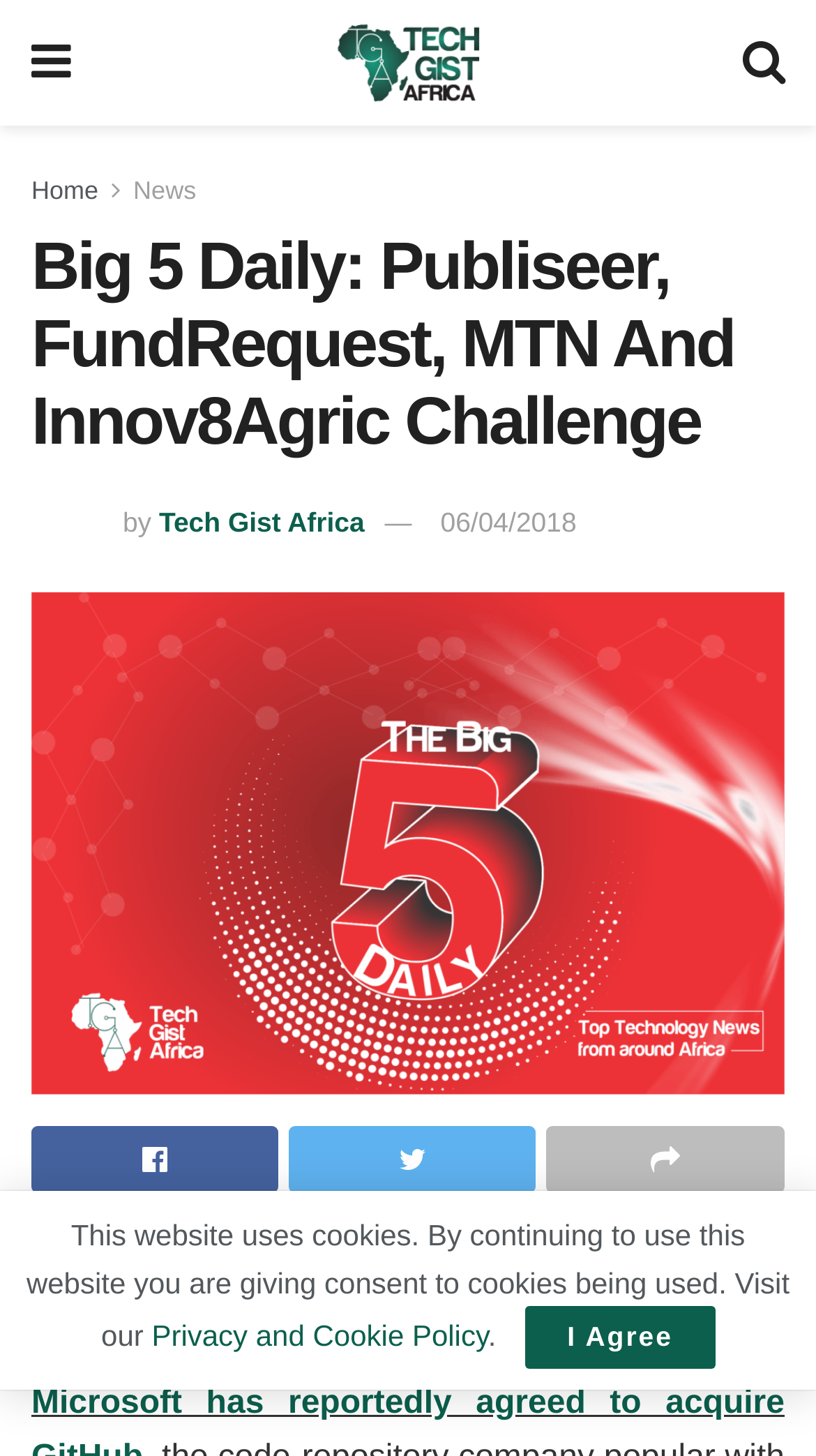Please identify the bounding box coordinates of the region to click in order to complete the given instruction: "read news". The coordinates should be four float numbers between 0 and 1, i.e., [left, top, right, bottom].

[0.163, 0.121, 0.24, 0.141]